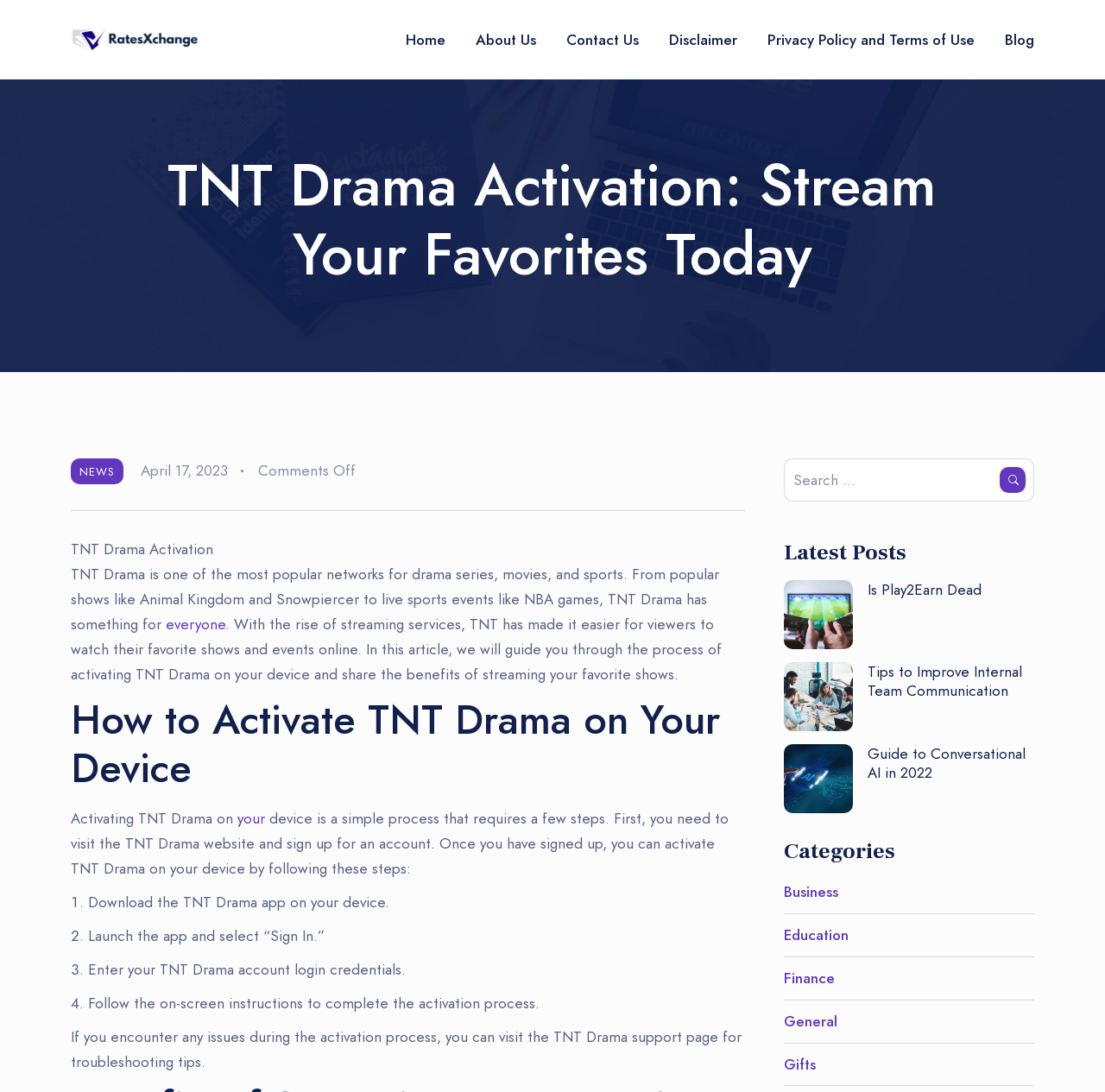What type of content does TNT Drama offer?
Use the information from the screenshot to give a comprehensive response to the question.

According to the text on the webpage, TNT Drama offers a variety of content, including drama series, movies, and sports, such as NBA games, Animal Kingdom, and Snowpiercer.